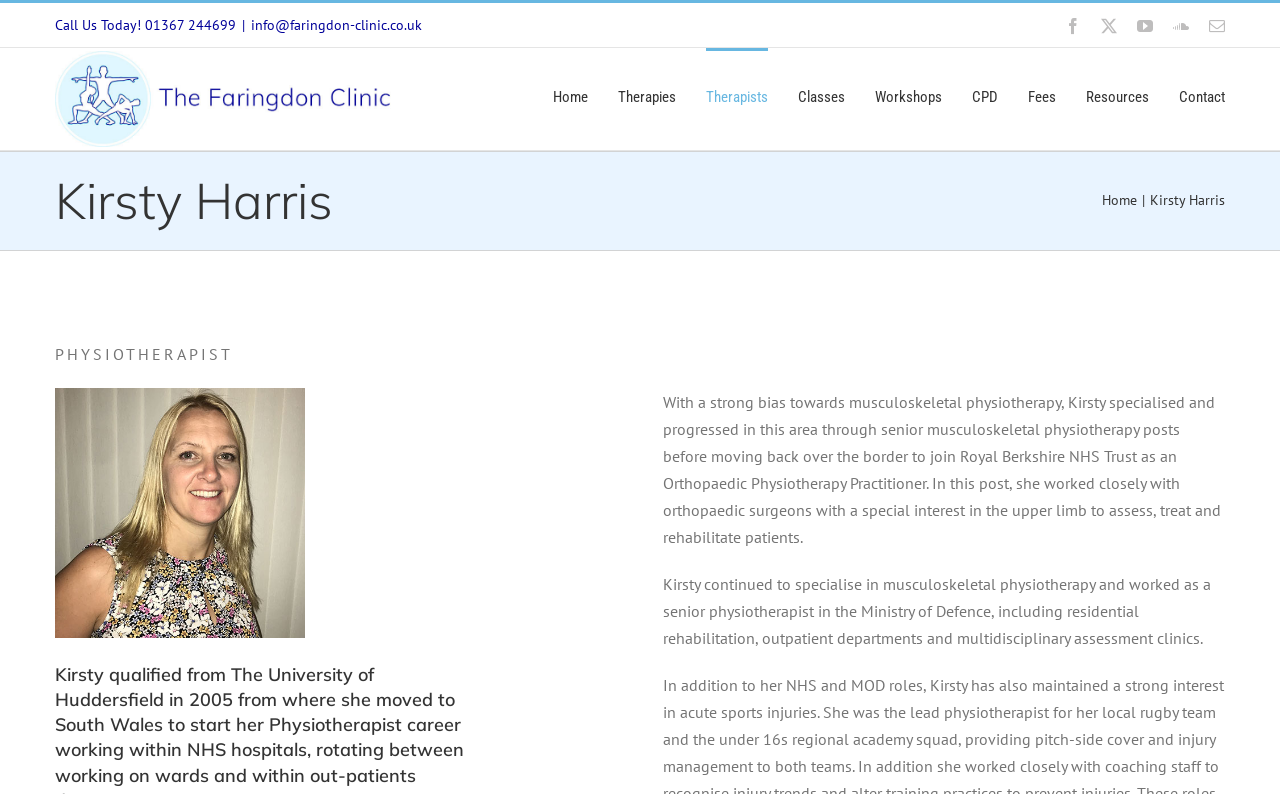Please locate the bounding box coordinates of the element that needs to be clicked to achieve the following instruction: "Visit the clinic's Facebook page". The coordinates should be four float numbers between 0 and 1, i.e., [left, top, right, bottom].

[0.832, 0.023, 0.845, 0.043]